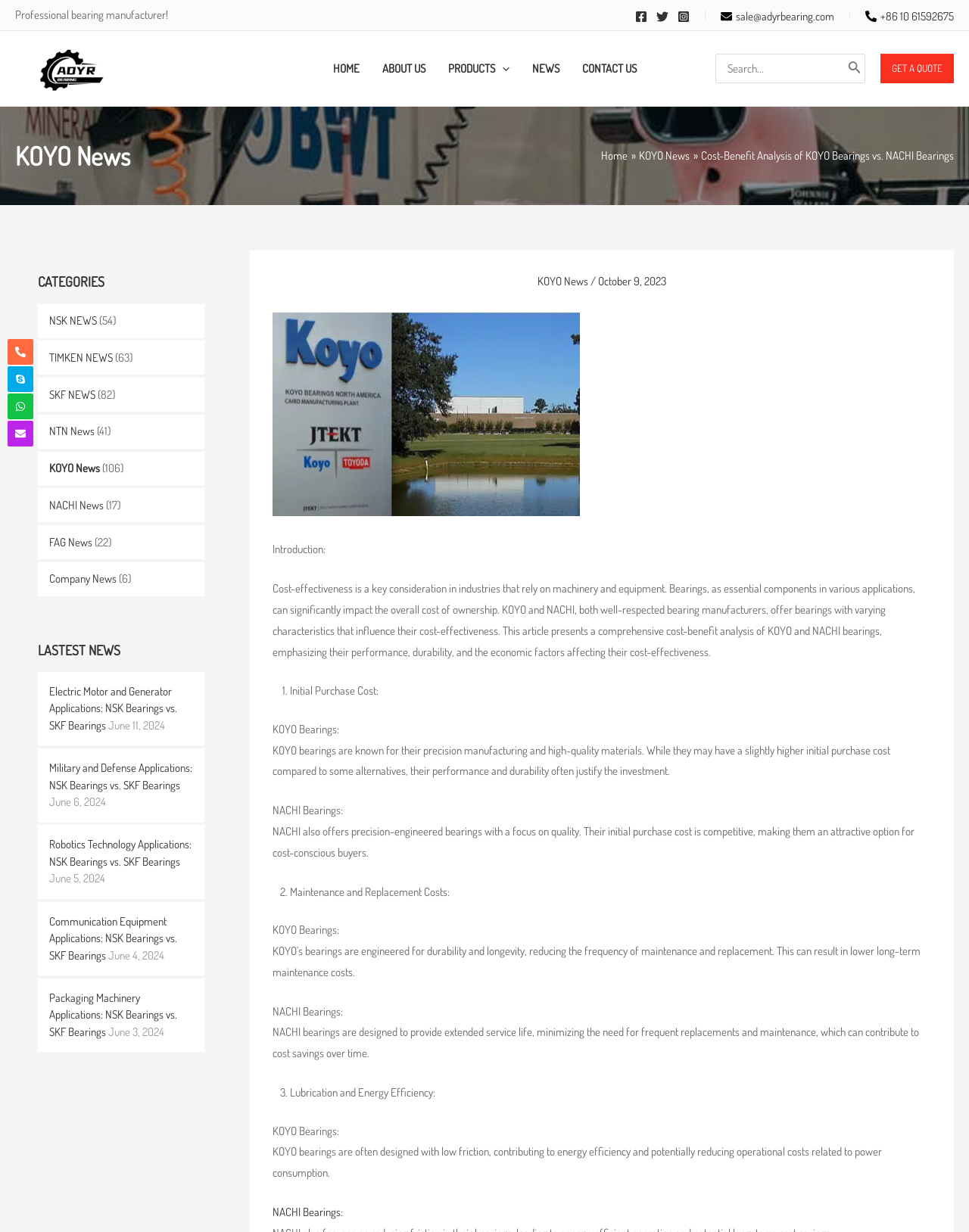Elaborate on the information and visuals displayed on the webpage.

This webpage is about KOYO bearings and their cost-benefit analysis compared to NACHI bearings. At the top, there is a header section with a professional bearing manufacturer's logo and social media links to Facebook, Twitter, and Instagram. Below the header, there is a navigation menu with links to HOME, ABOUT US, PRODUCTS, NEWS, and CONTACT US.

On the left side, there is a sidebar with a search bar and a list of categories, including NSK NEWS, TIMKEN NEWS, SKF NEWS, and others. Each category has a number in parentheses, indicating the number of articles in that category.

The main content area is divided into two sections. The top section has a heading "KOYO News" and a breadcrumb navigation menu showing the current page's location. Below the breadcrumb menu, there is a title "Cost-Benefit Analysis of KOYO Bearings vs. NACHI Bearings" and a brief introduction to the article.

The main article content is presented in a long, scrolling section. It starts with an introduction to the importance of cost-effectiveness in industries that rely on machinery and equipment. The article then presents a comprehensive cost-benefit analysis of KOYO and NACHI bearings, discussing their performance, durability, and economic factors affecting their cost-effectiveness.

The article is divided into sections, each with a numbered list marker. The sections discuss the initial purchase cost, maintenance cost, and other factors affecting the cost-effectiveness of KOYO and NACHI bearings. There are no images in the article content, but there are links to other news articles and a "GET A QUOTE" button at the bottom of the page.

On the right side, there is a sidebar with a list of latest news articles, each with a title, date, and brief summary. The articles are listed in reverse chronological order, with the most recent article at the top.